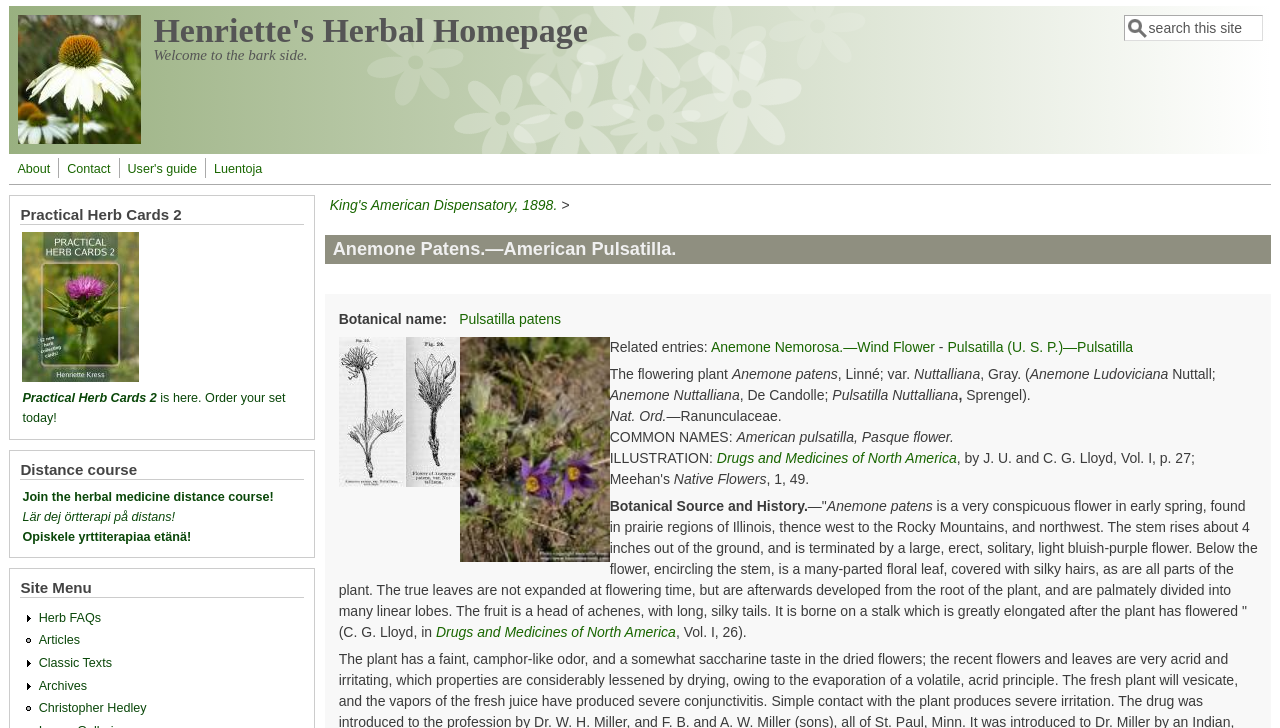Provide a brief response to the question using a single word or phrase: 
What is the common name of Anemone Patens?

American pulsatilla, Pasque flower